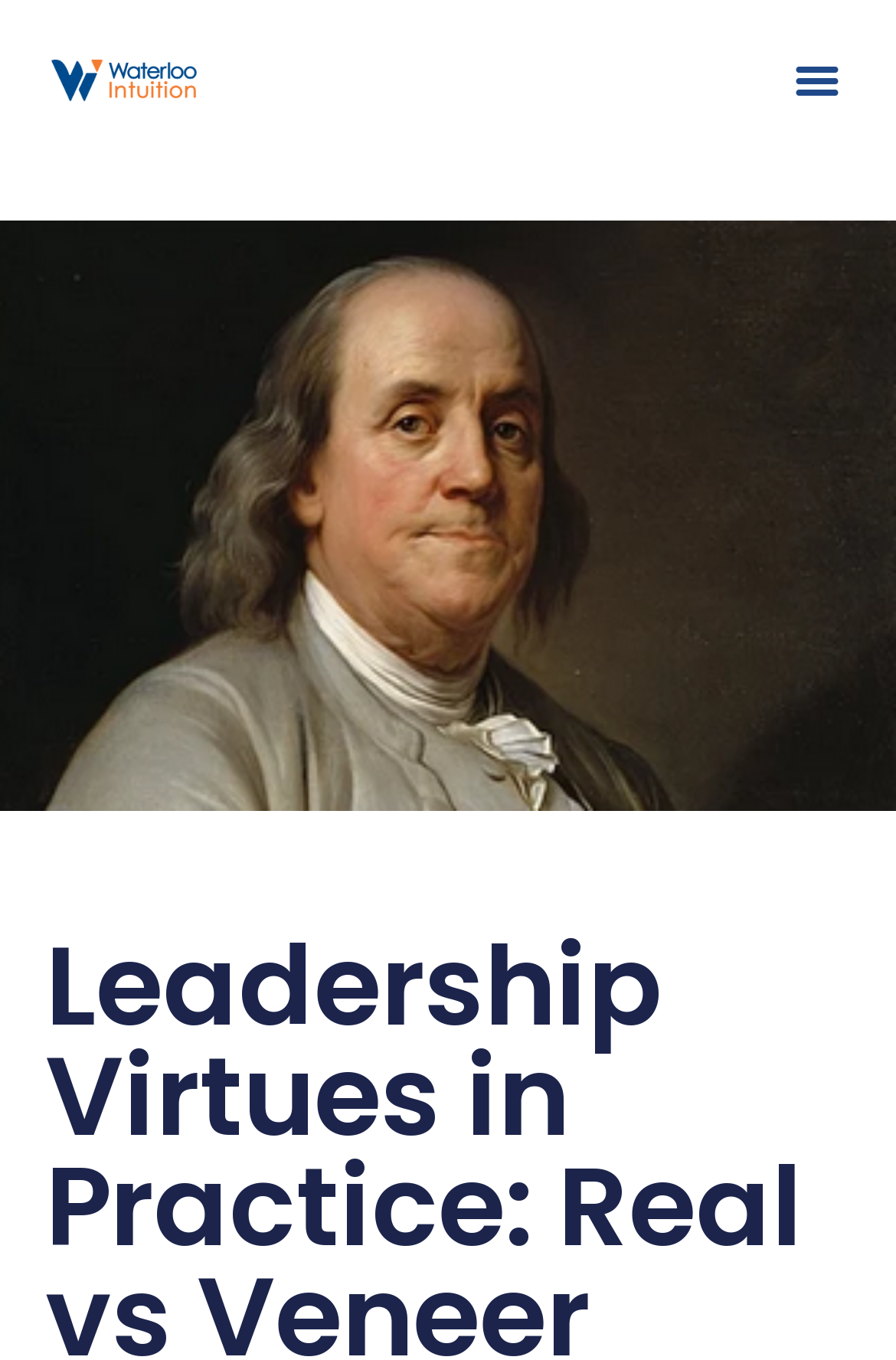Identify the primary heading of the webpage and provide its text.

Leadership Virtues in Practice: Real vs Veneer Virtues